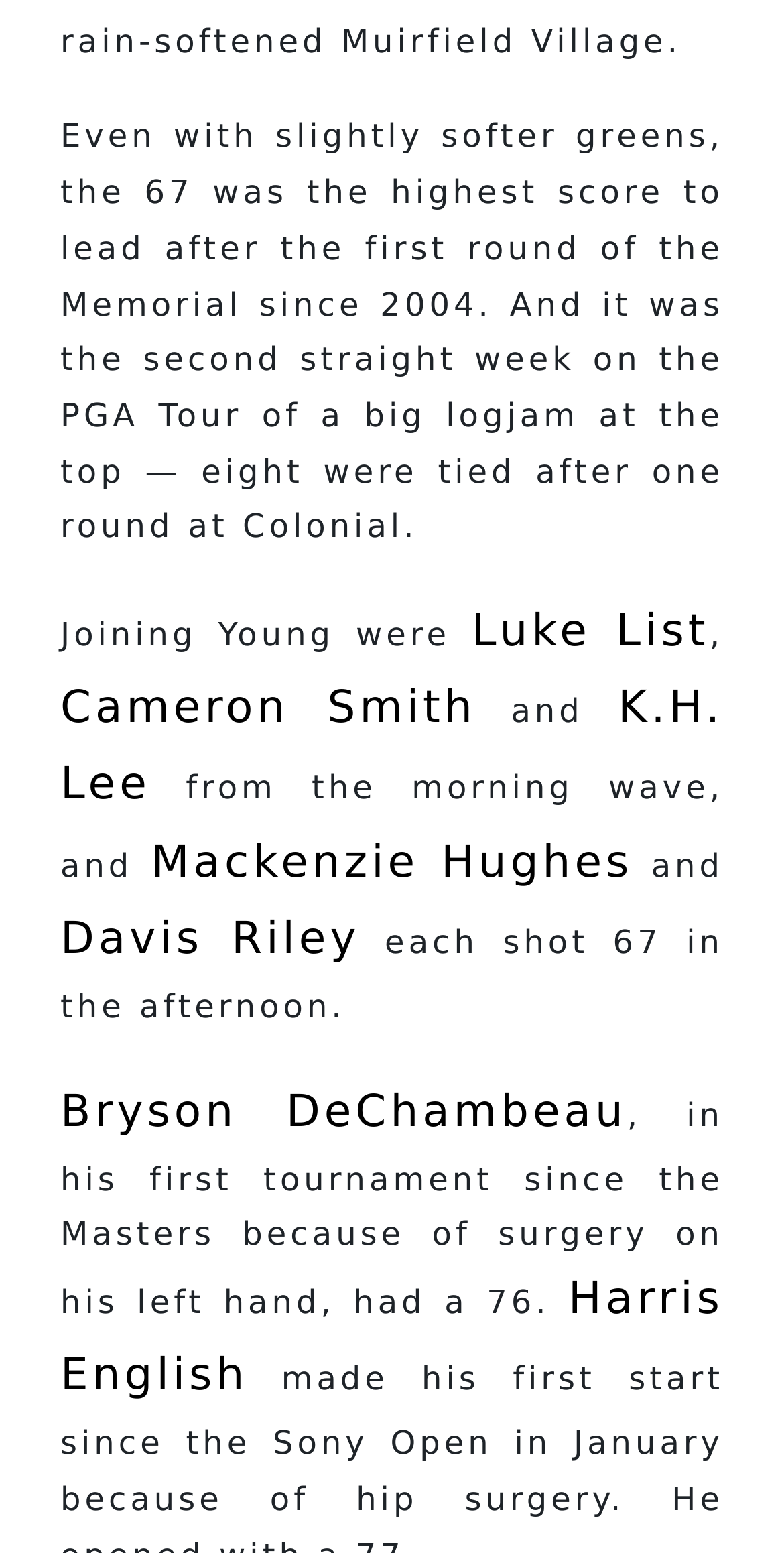Bounding box coordinates are specified in the format (top-left x, top-left y, bottom-right x, bottom-right y). All values are floating point numbers bounded between 0 and 1. Please provide the bounding box coordinate of the region this sentence describes: Harris English

[0.077, 0.821, 0.923, 0.903]